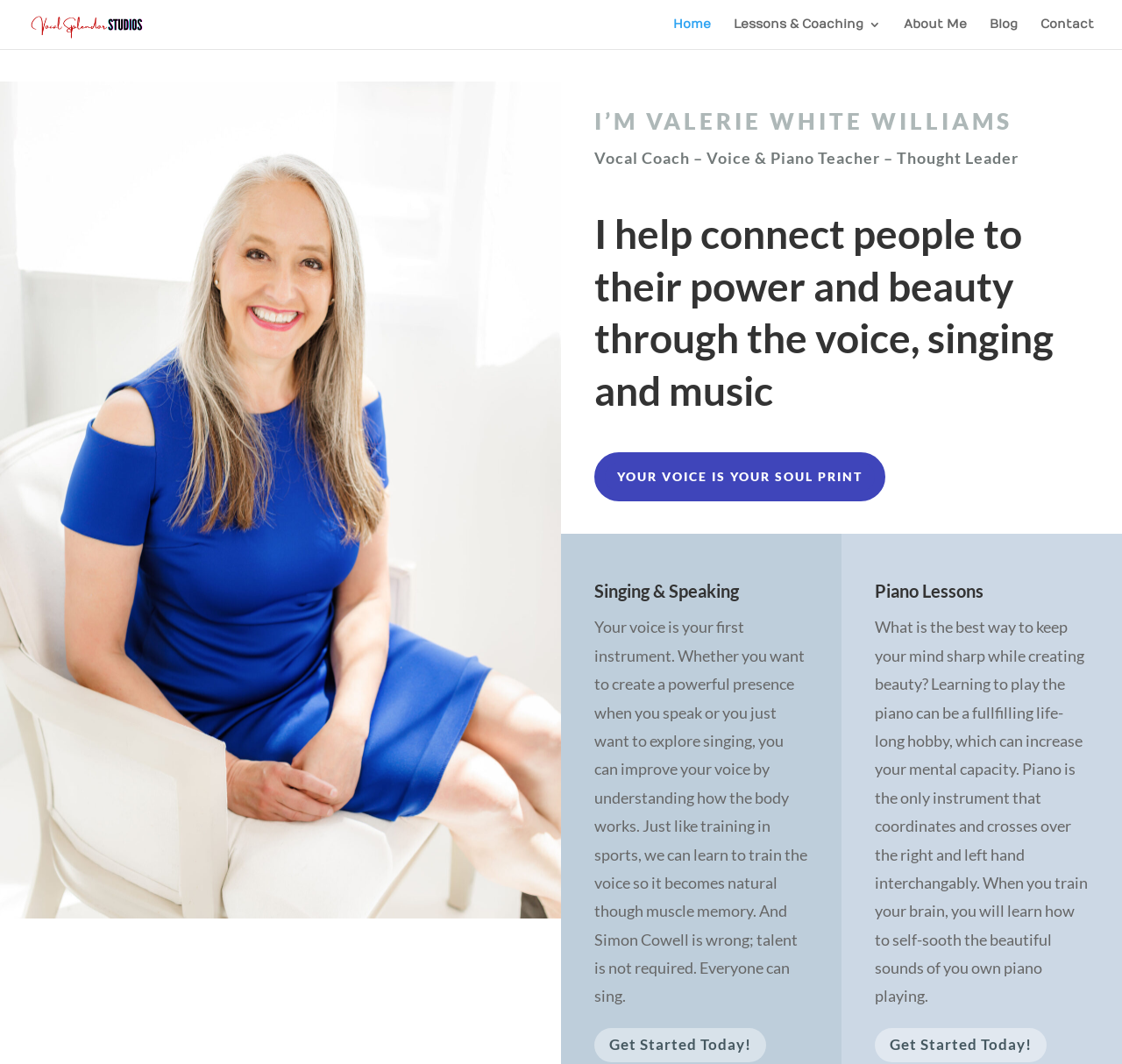Please identify the bounding box coordinates of the clickable element to fulfill the following instruction: "Search for something". The coordinates should be four float numbers between 0 and 1, i.e., [left, top, right, bottom].

None